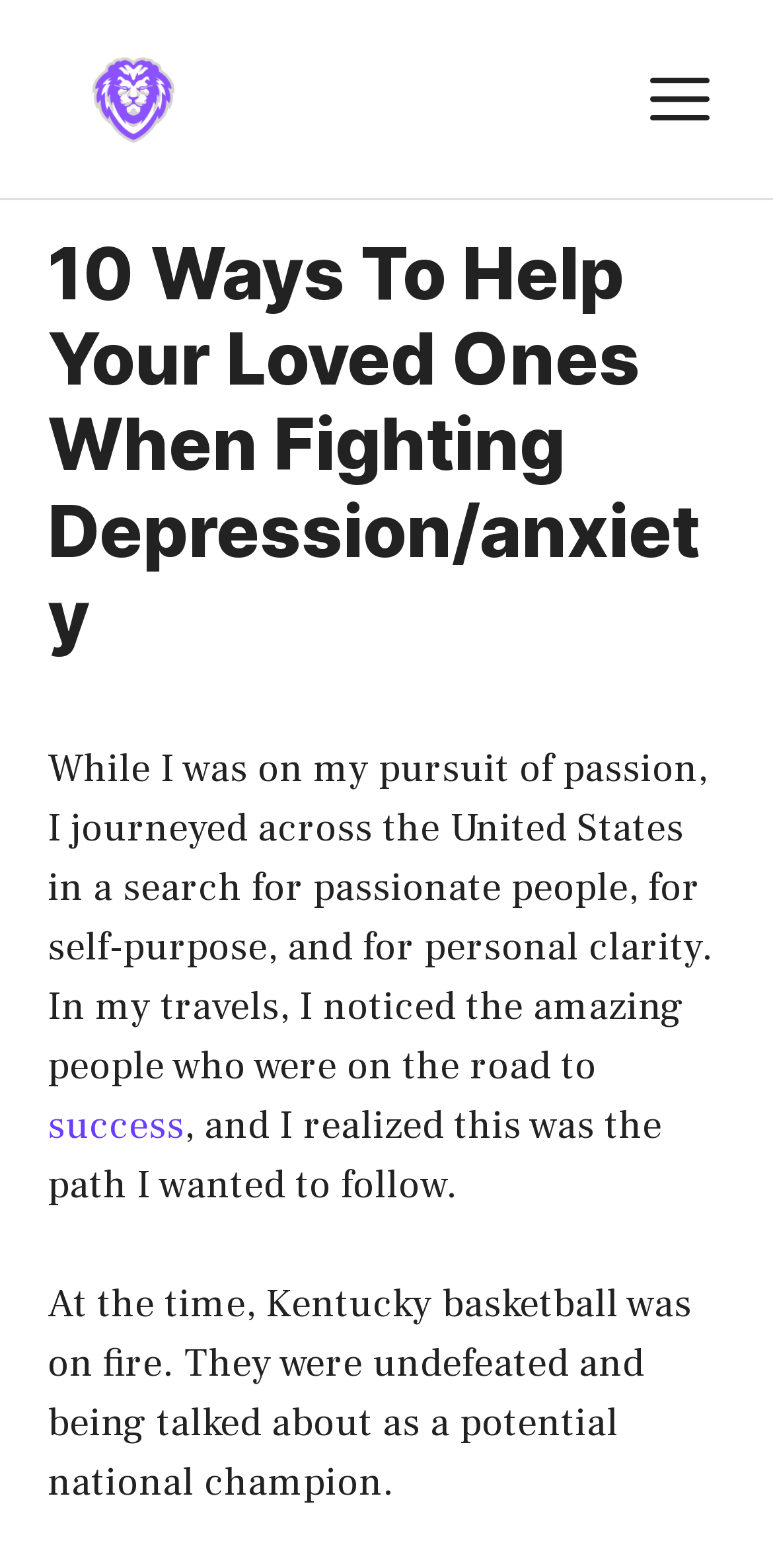Give a one-word or one-phrase response to the question: 
Is there a link to learn more about success on the webpage?

Yes